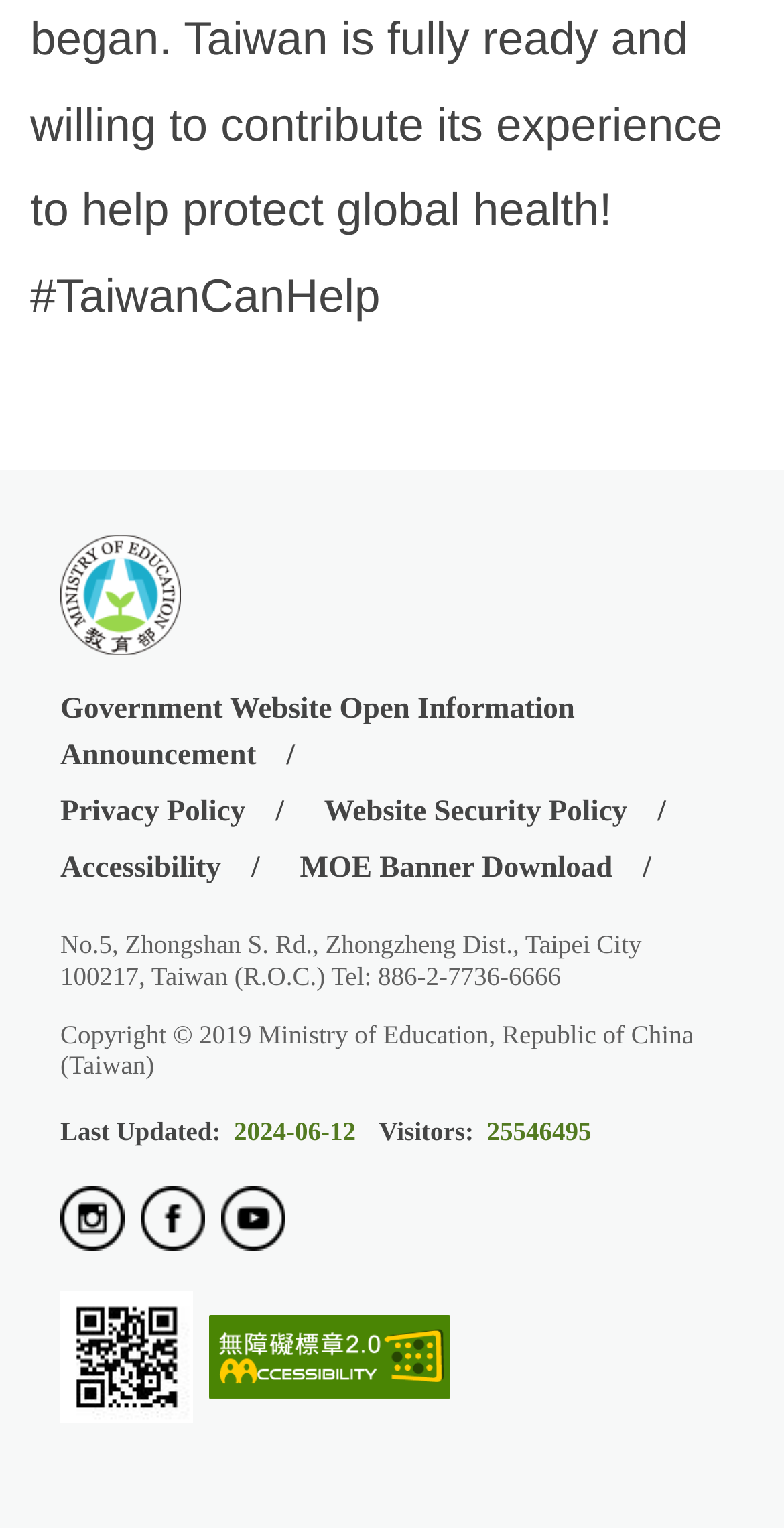Pinpoint the bounding box coordinates of the clickable element needed to complete the instruction: "Visit Government Website Open Information Announcement". The coordinates should be provided as four float numbers between 0 and 1: [left, top, right, bottom].

[0.077, 0.45, 0.91, 0.511]